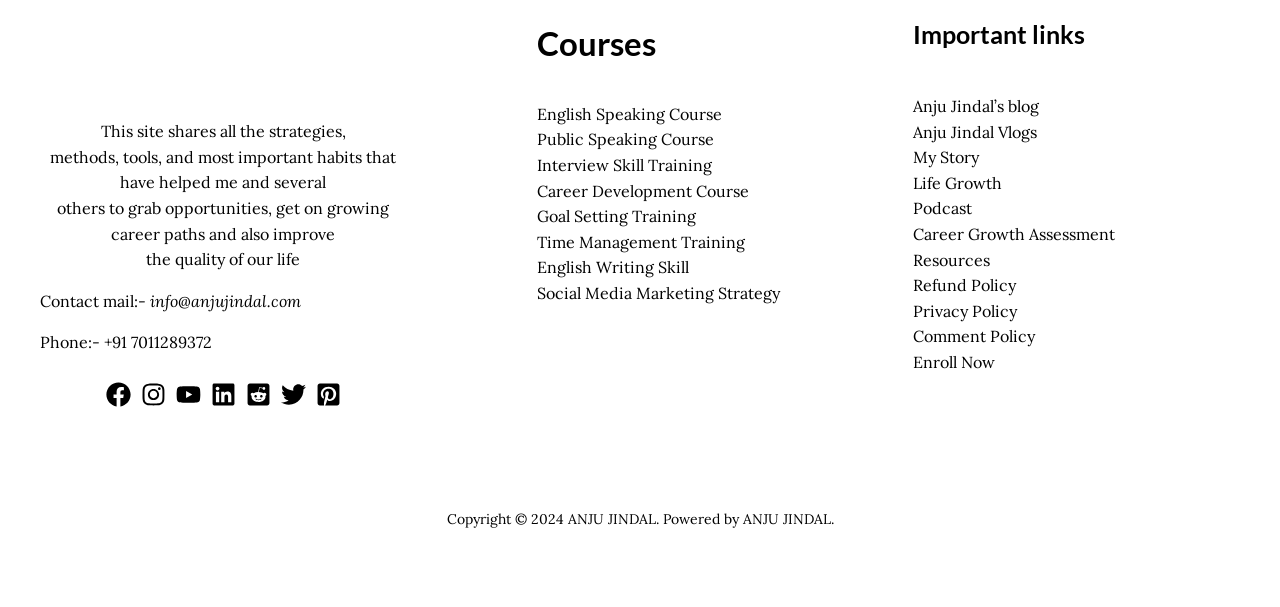What is the contact email address?
Please provide a comprehensive answer based on the visual information in the image.

The contact email address can be found at the top of the webpage, where it says 'Contact mail:- info@anjujindal.com'.